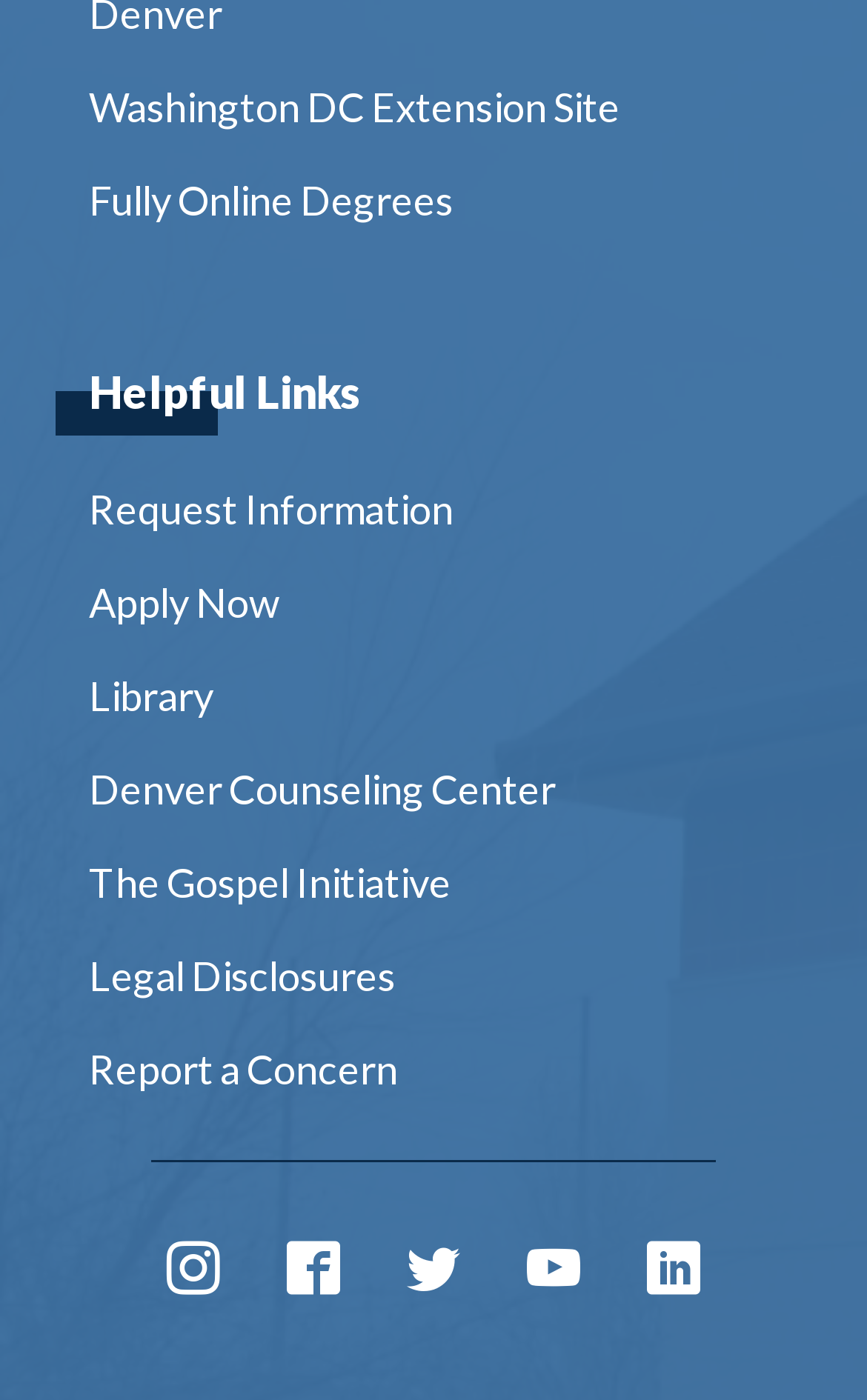Can you find the bounding box coordinates of the area I should click to execute the following instruction: "Go to the Library"?

[0.103, 0.463, 0.897, 0.53]